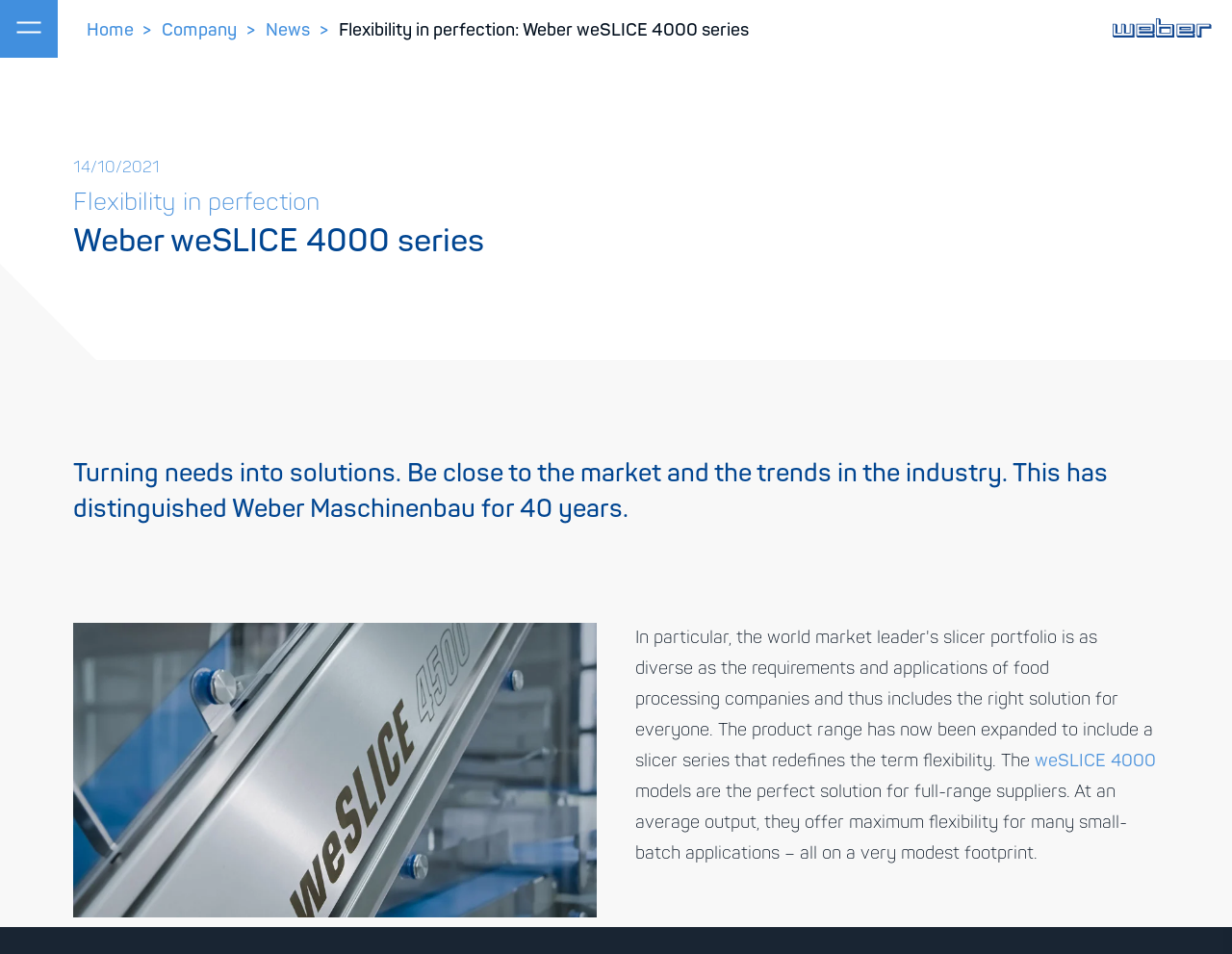Answer the following query with a single word or phrase:
How many social media links are there?

3